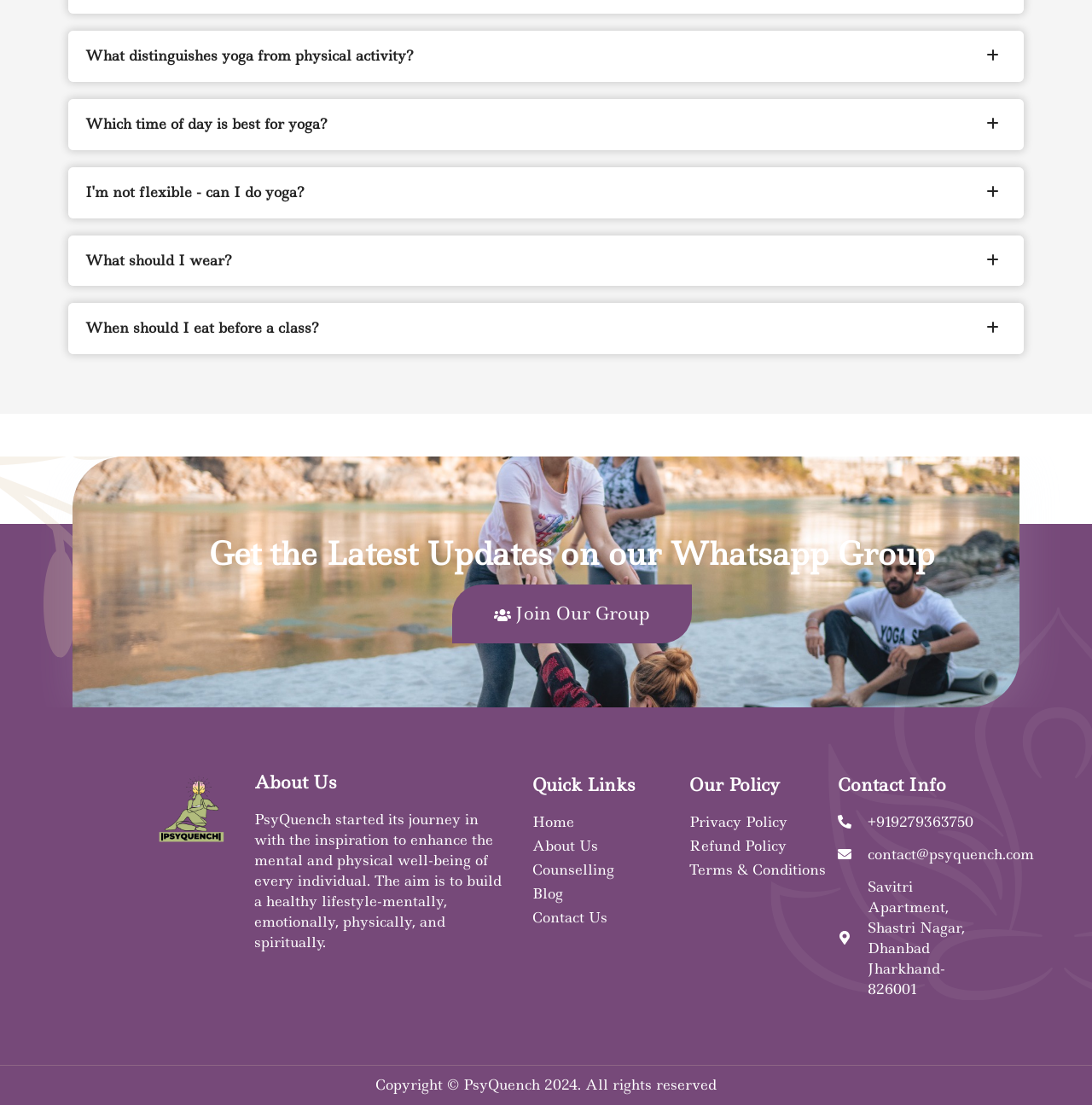What is the main topic of the tabs?
Answer briefly with a single word or phrase based on the image.

Yoga